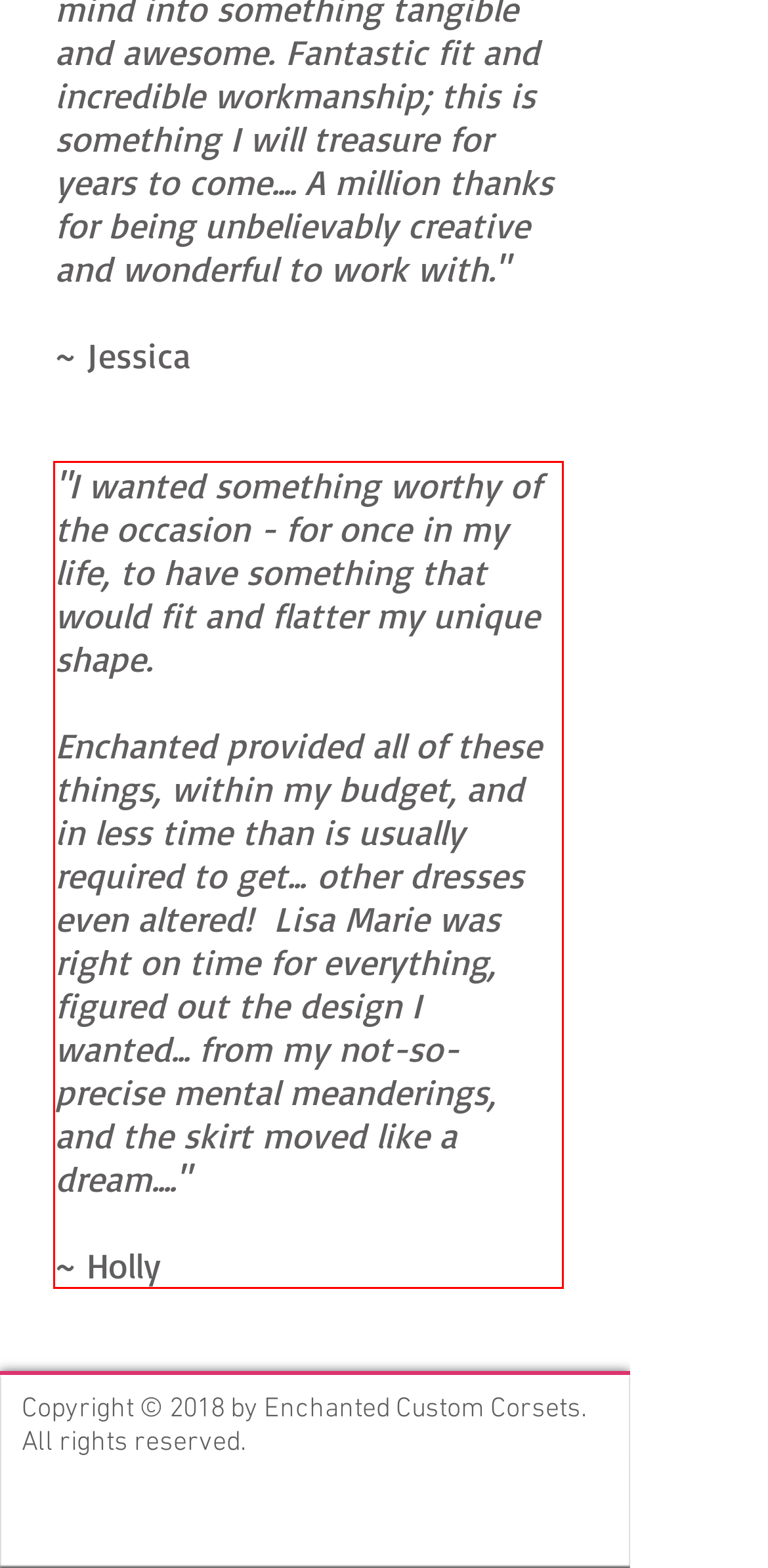Identify and extract the text within the red rectangle in the screenshot of the webpage.

"I wanted something worthy of the occasion - for once in my life, to have something that would fit and flatter my unique shape. Enchanted provided all of these things, within my budget, and in less time than is usually required to get... other dresses even altered! Lisa Marie was right on time for everything, figured out the design I wanted... from my not-so-precise mental meanderings, and the skirt moved like a dream...." ~ Holly﻿